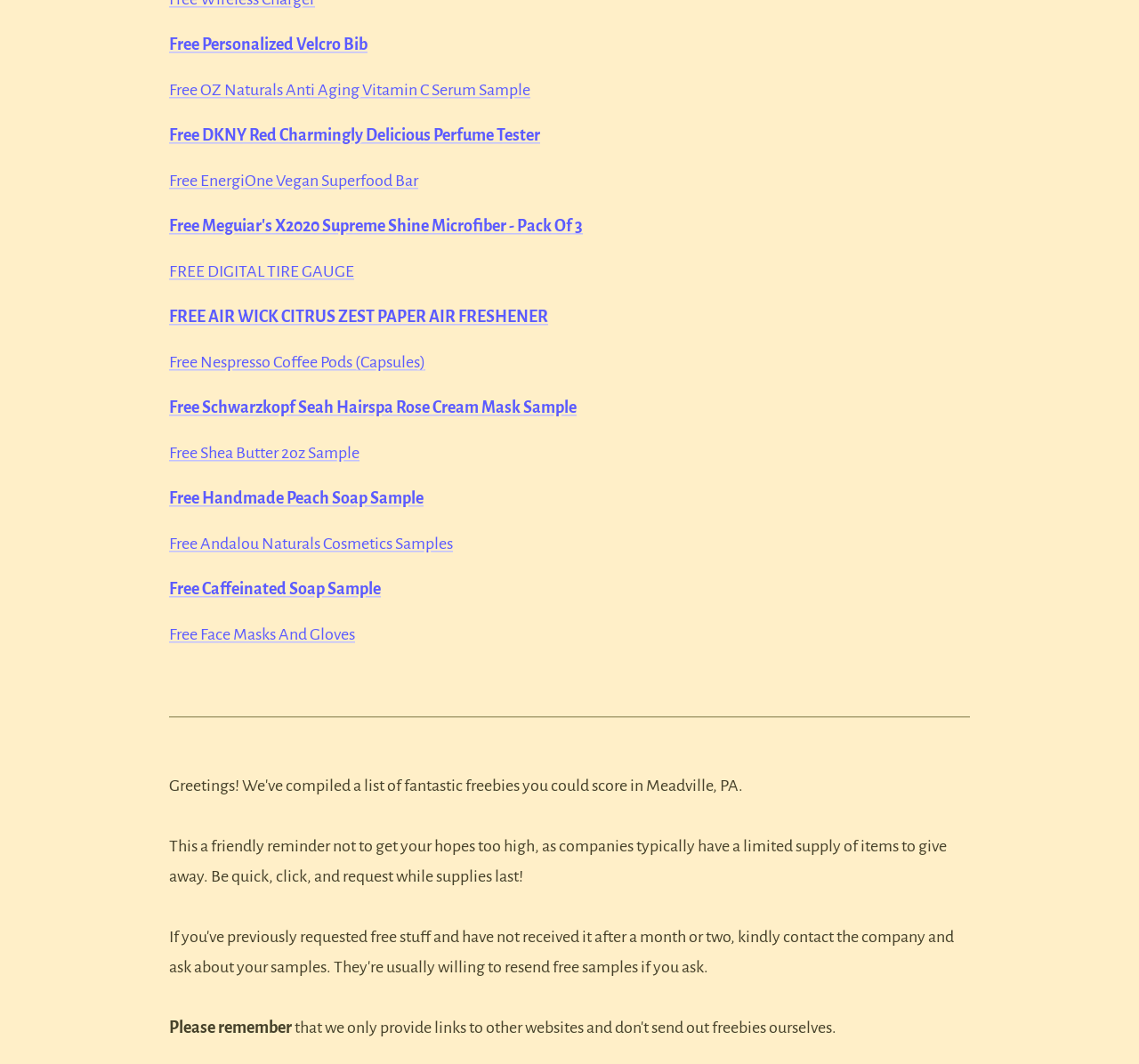Locate the bounding box of the UI element described in the following text: "Free Caffeinated Soap Sample".

[0.148, 0.545, 0.334, 0.562]